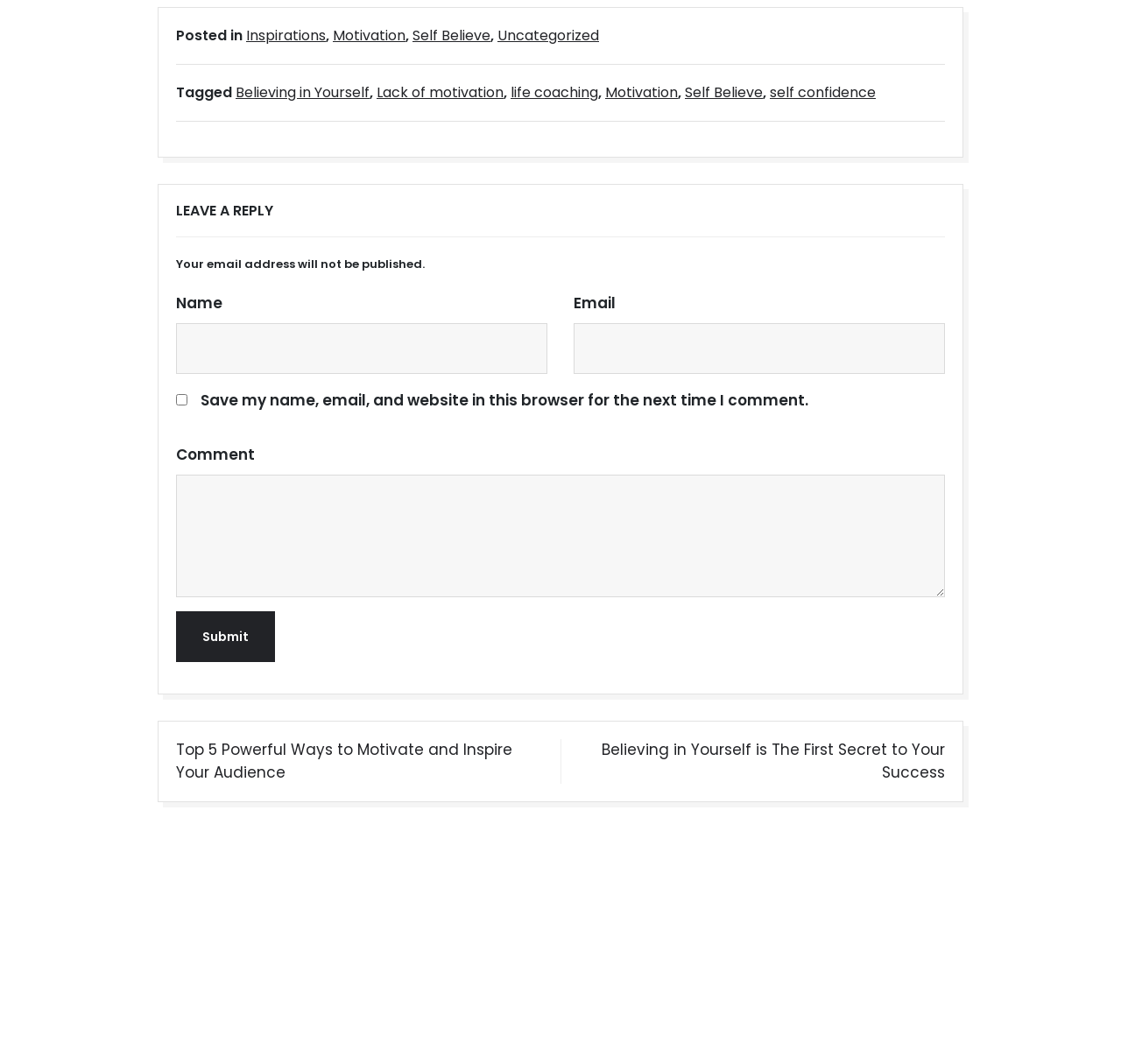Determine the bounding box coordinates of the region to click in order to accomplish the following instruction: "Check the 'OEM Customized Food Grade Guar Gum' link". Provide the coordinates as four float numbers between 0 and 1, specifically [left, top, right, bottom].

None